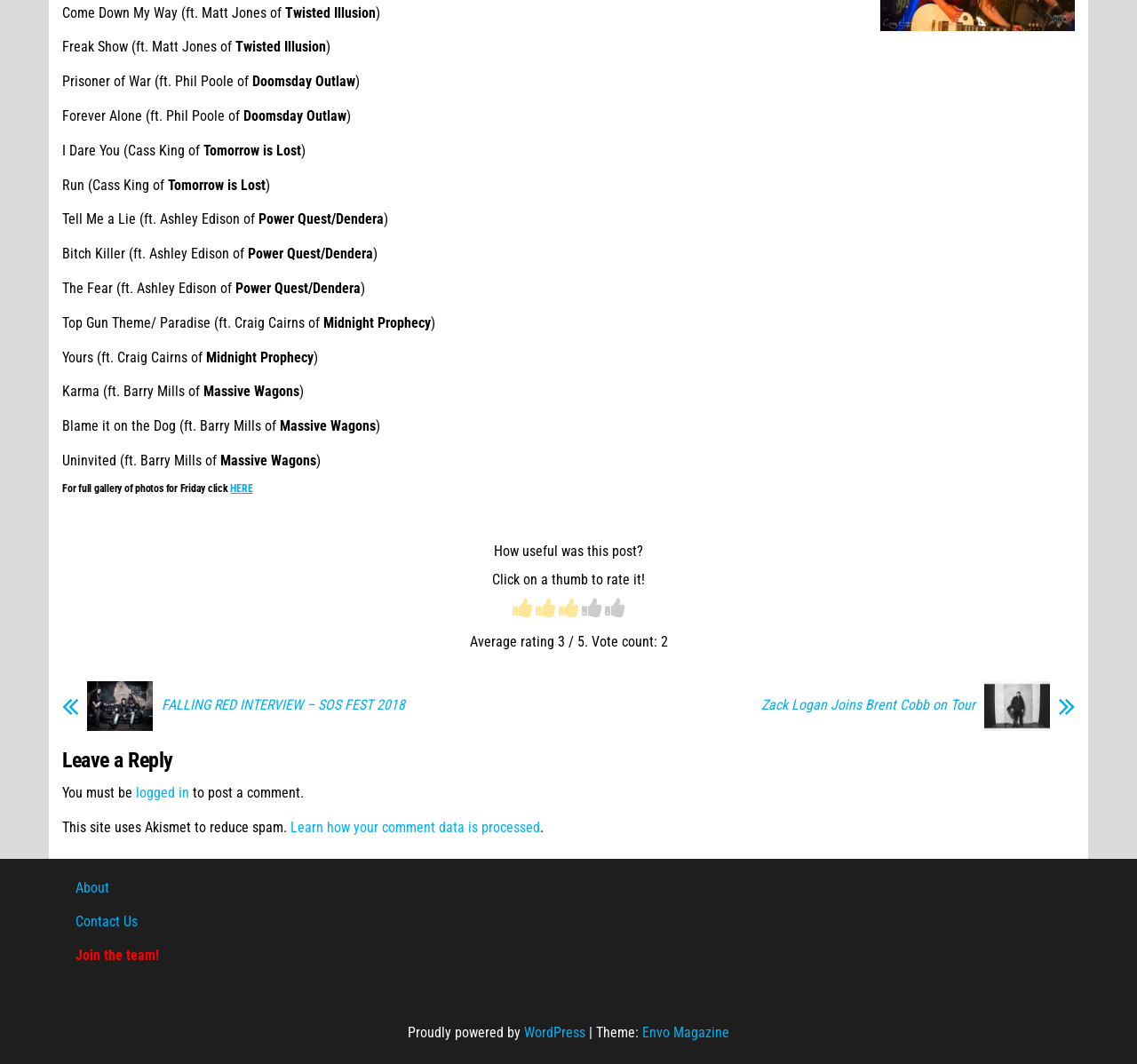Please identify the bounding box coordinates of where to click in order to follow the instruction: "Read the interview with Falling Red at SOS Fest 2018".

[0.142, 0.656, 0.364, 0.671]